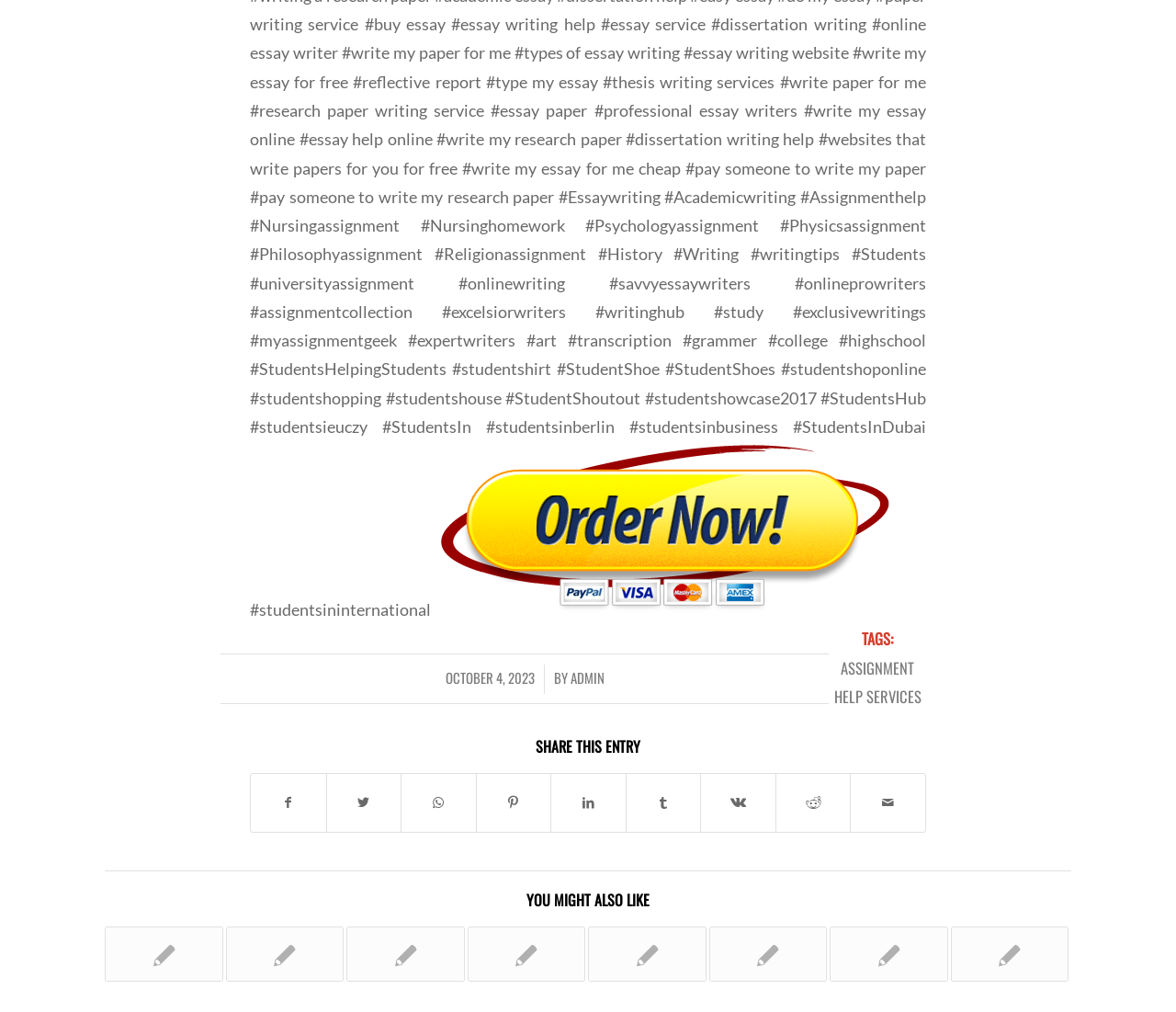Please answer the following question using a single word or phrase: 
What is the category of the tags listed in the footer?

Assignment help services